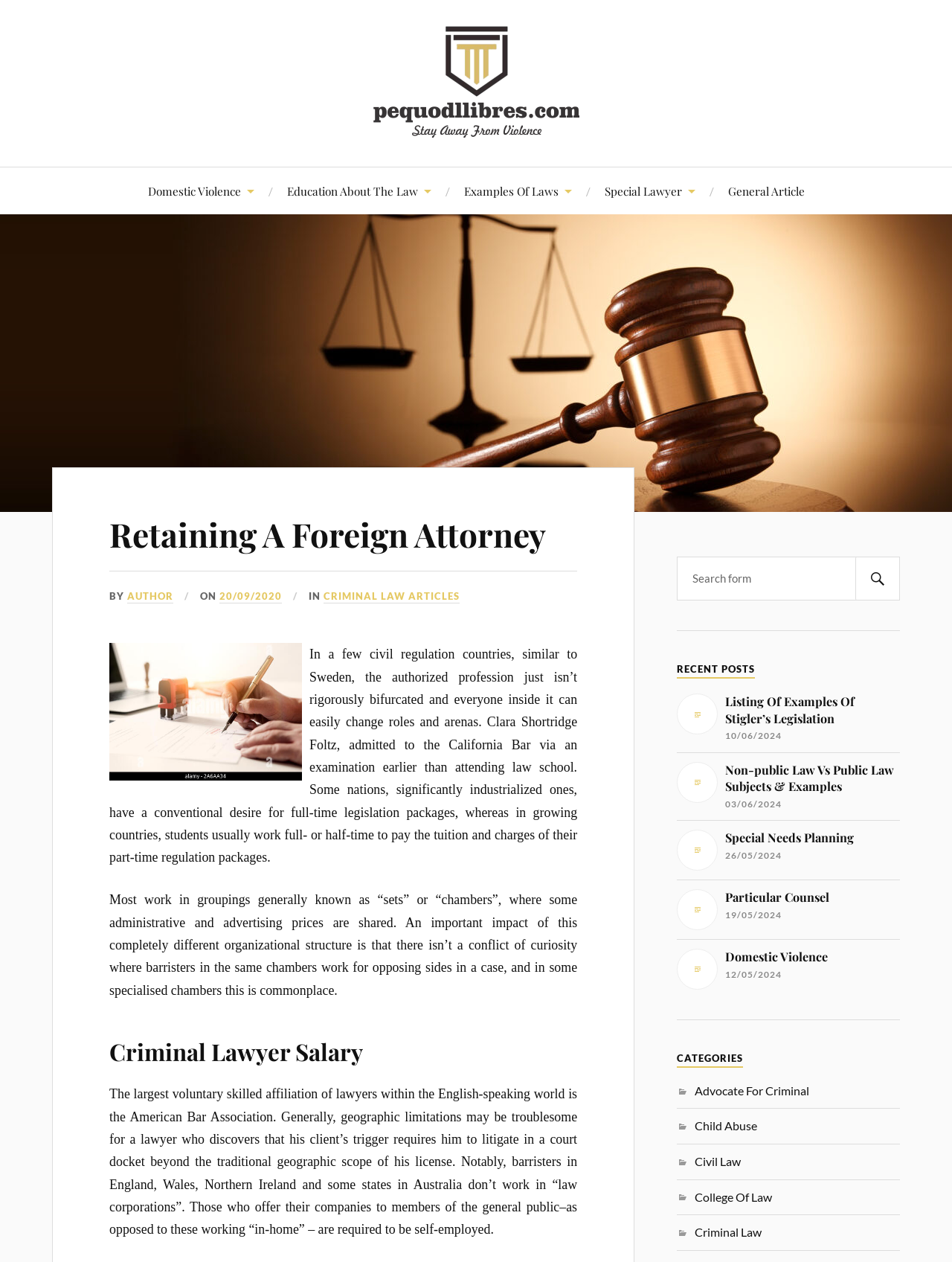Can you give a detailed response to the following question using the information from the image? What is the date of the article 'Listing Of Examples Of Stigler’s Legislation'?

The webpage lists recent posts, and one of the posts is 'Listing Of Examples Of Stigler’s Legislation' with a date of 10/06/2024.